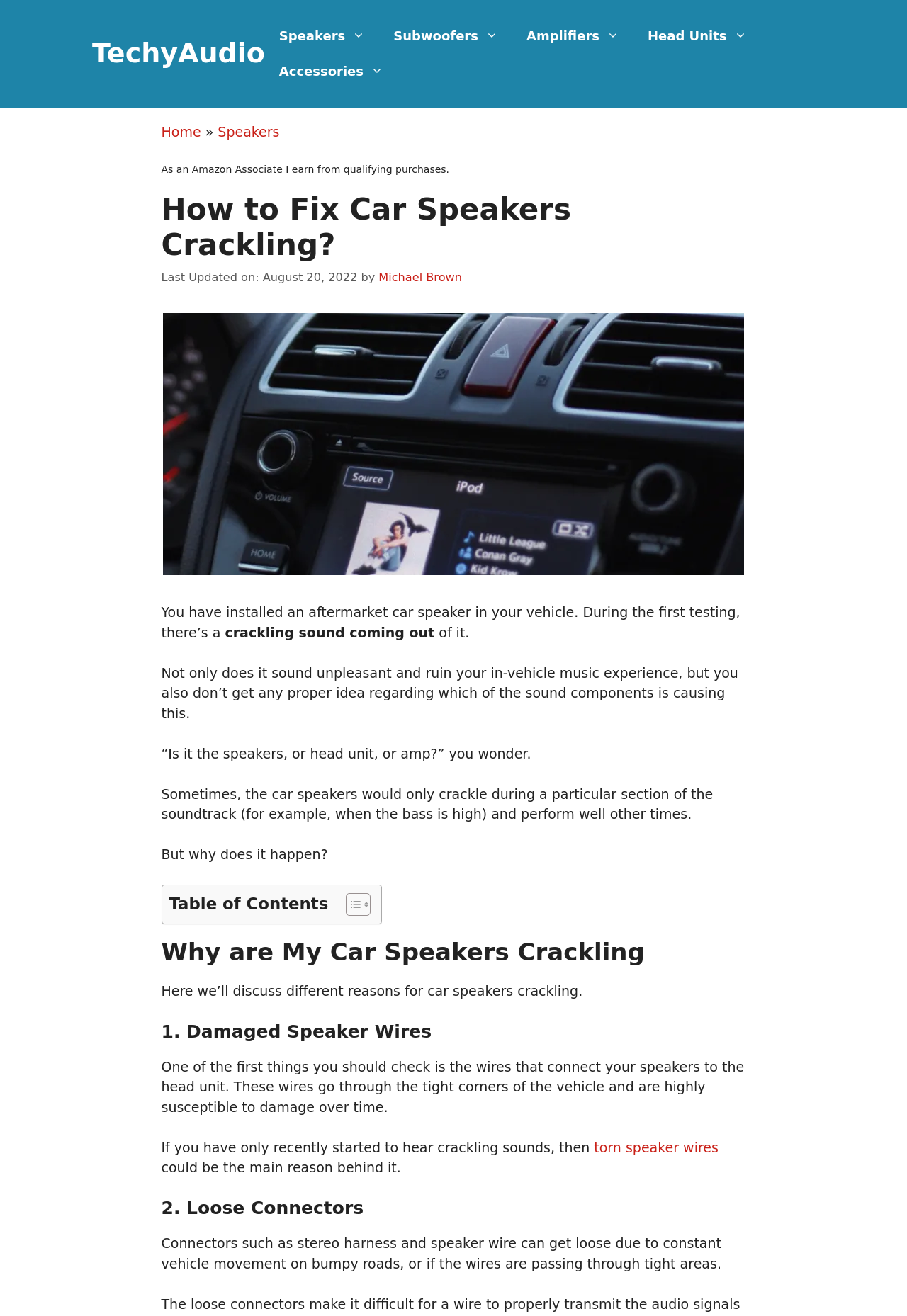Determine the bounding box coordinates of the region I should click to achieve the following instruction: "Click on the 'torn speaker wires' link". Ensure the bounding box coordinates are four float numbers between 0 and 1, i.e., [left, top, right, bottom].

[0.655, 0.866, 0.792, 0.878]